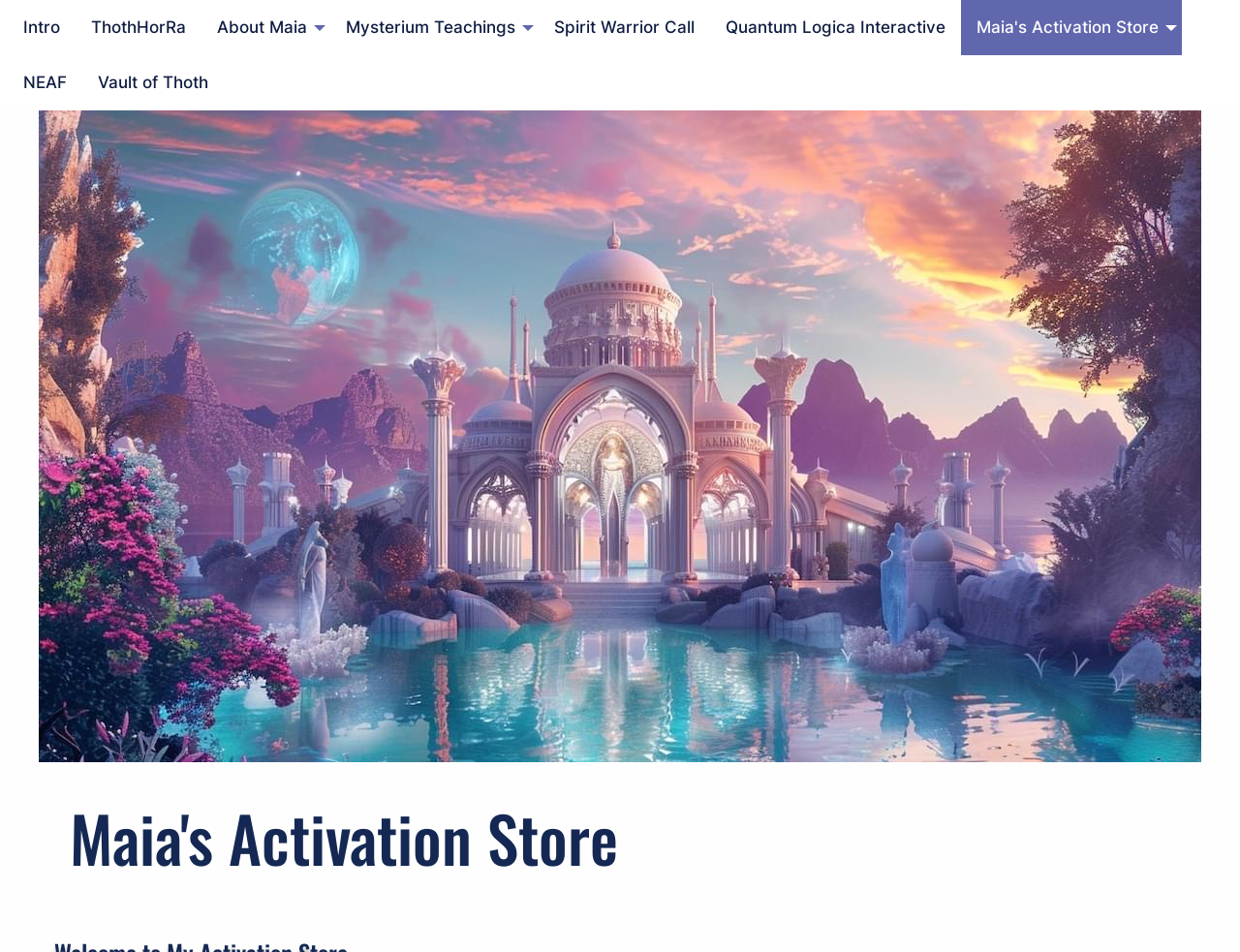Extract the bounding box for the UI element that matches this description: "Latin".

None